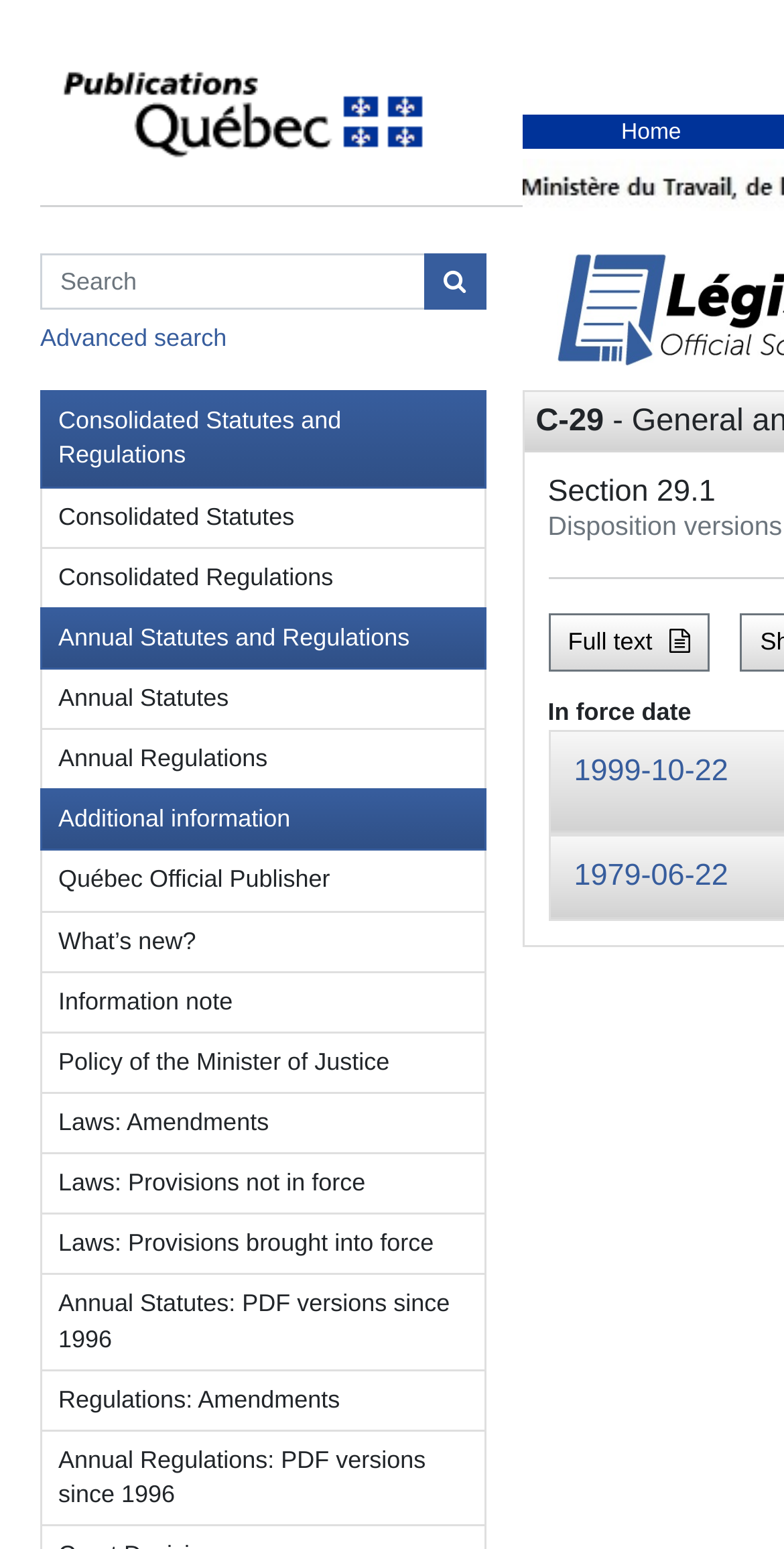What is the 'Québec Official Publisher' link related to?
Answer the question with just one word or phrase using the image.

Government publications